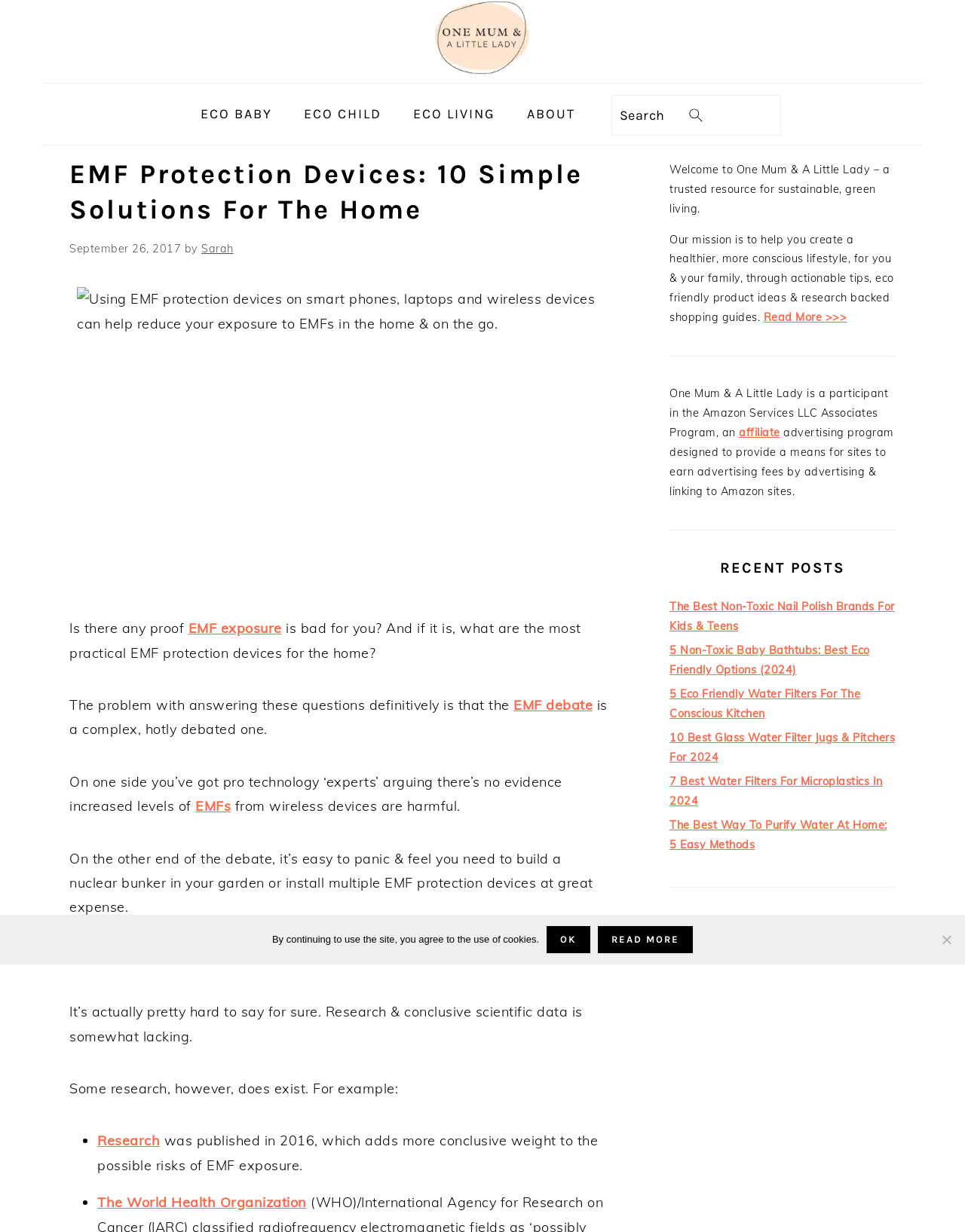Find and specify the bounding box coordinates that correspond to the clickable region for the instruction: "Click the 'Read More >>>' link".

[0.791, 0.252, 0.877, 0.263]